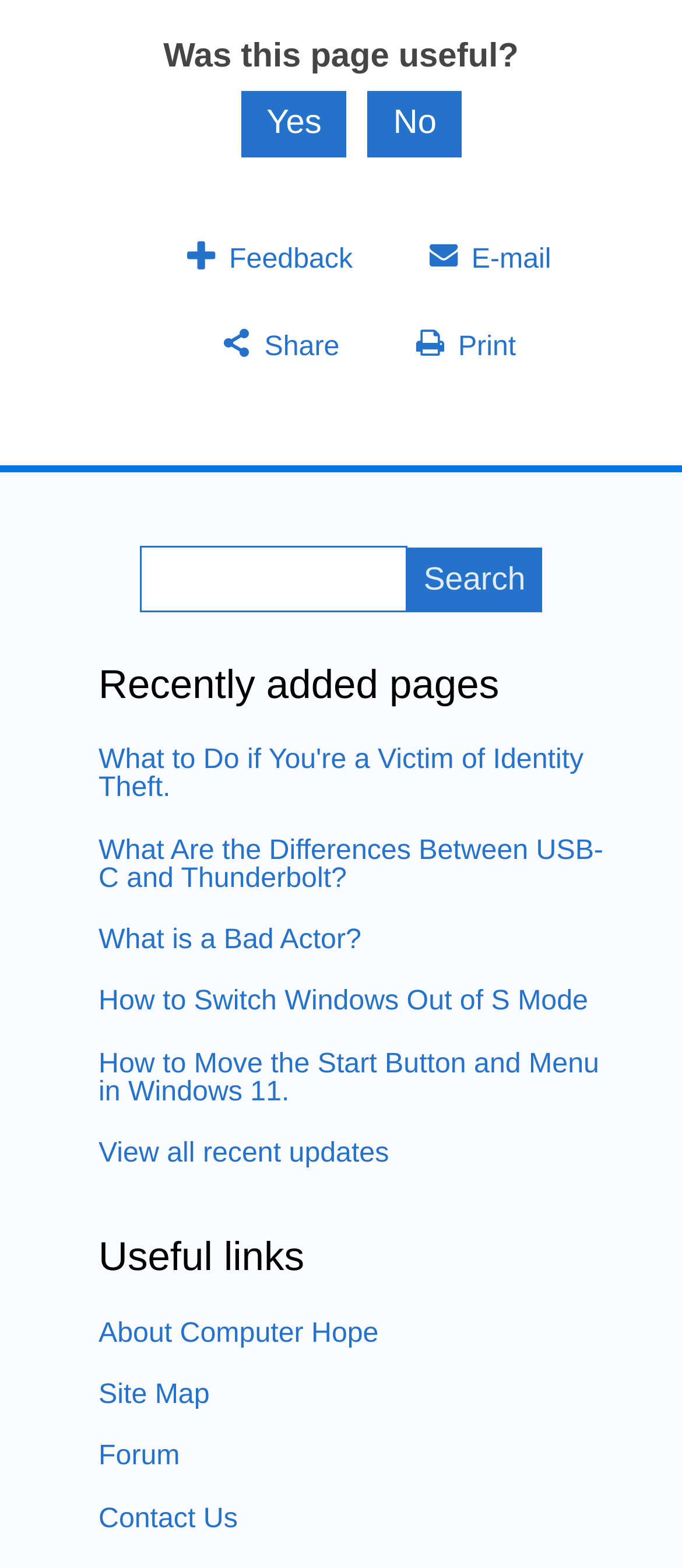Could you find the bounding box coordinates of the clickable area to complete this instruction: "Click on 'What to Do if You're a Victim of Identity Theft'"?

[0.144, 0.474, 0.856, 0.512]